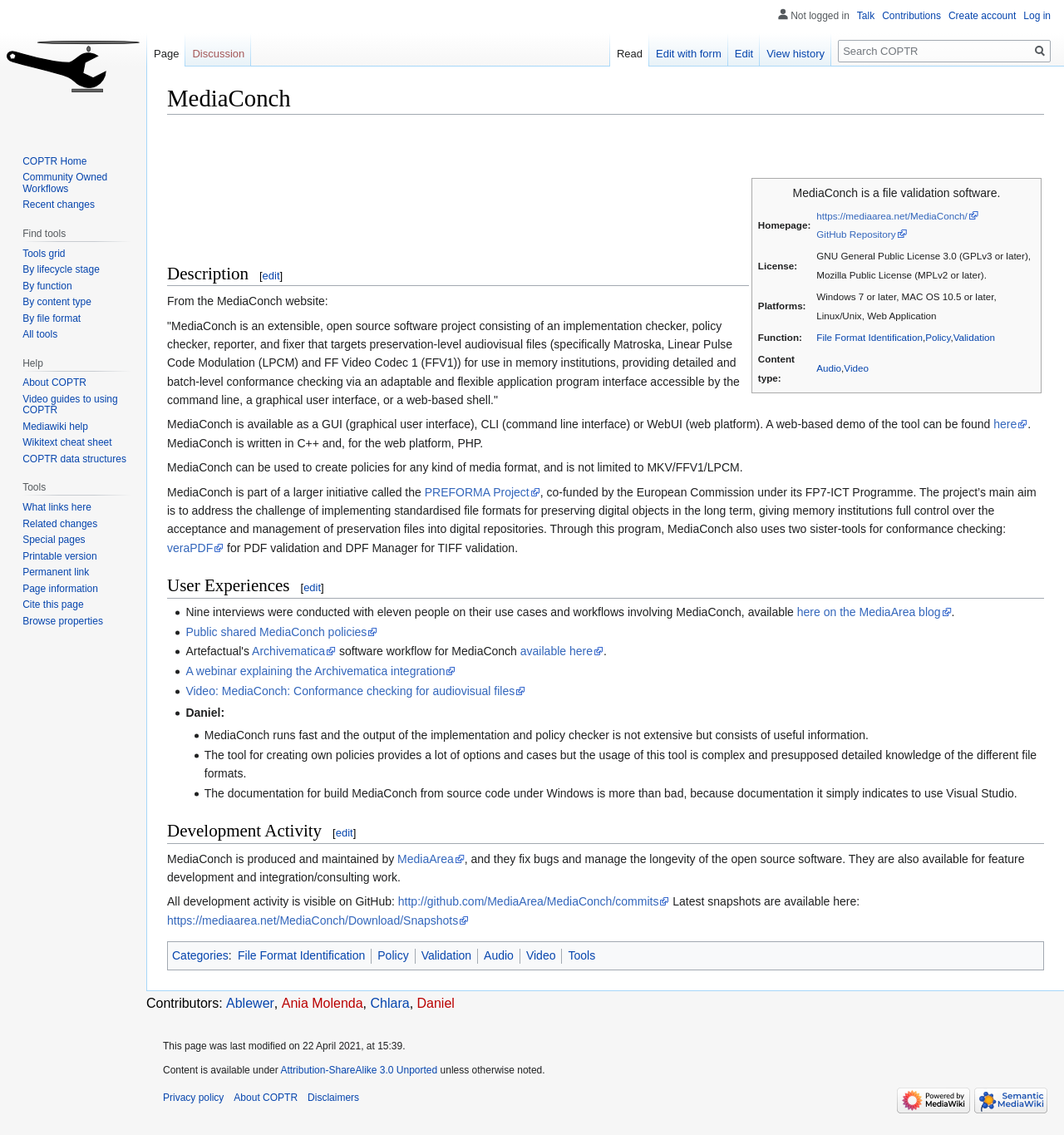Determine the bounding box coordinates of the clickable region to carry out the instruction: "Watch video about MediaConch".

[0.175, 0.603, 0.494, 0.615]